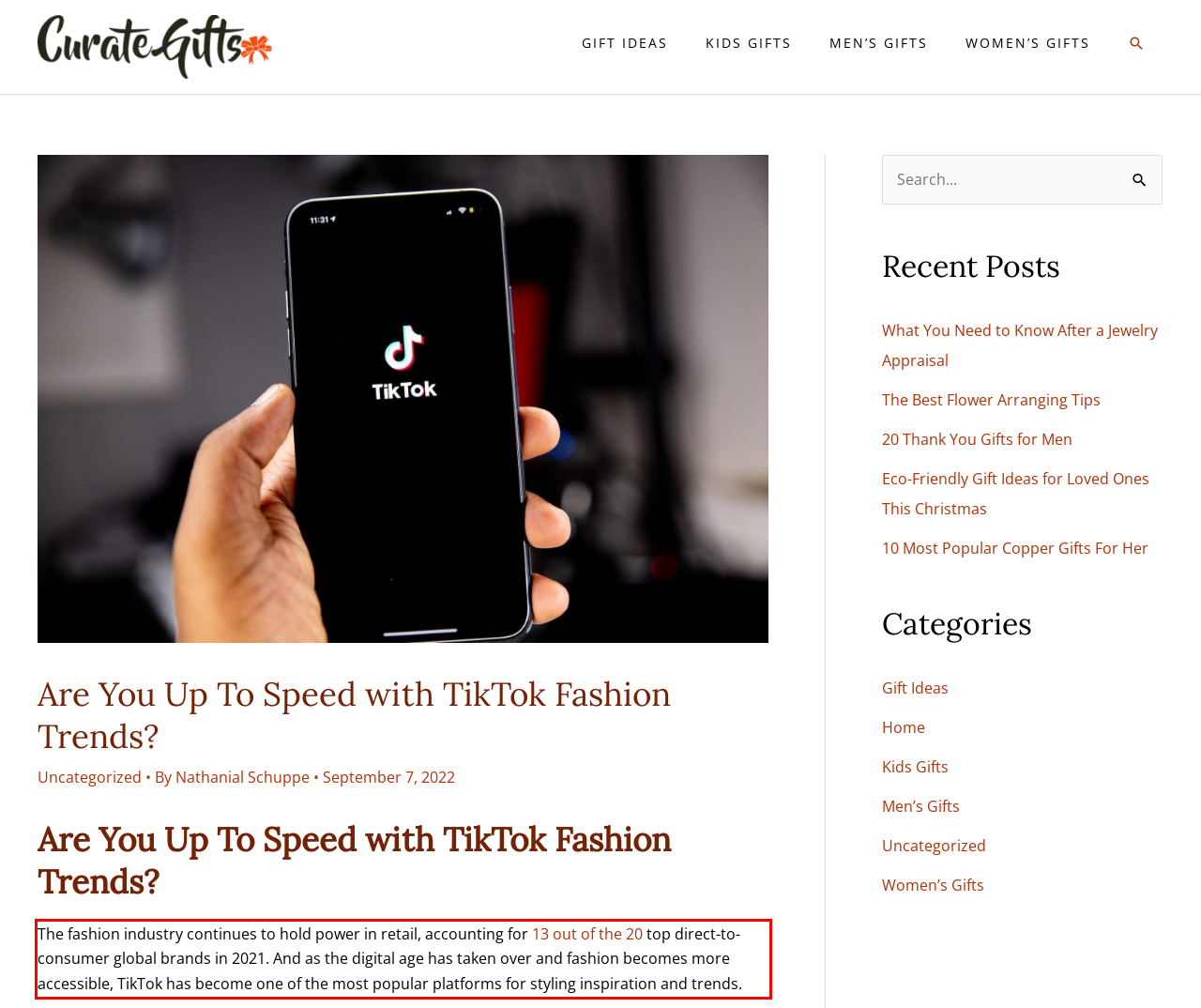Examine the webpage screenshot and use OCR to recognize and output the text within the red bounding box.

The fashion industry continues to hold power in retail, accounting for 13 out of the 20 top direct-to-consumer global brands in 2021. And as the digital age has taken over and fashion becomes more accessible, TikTok has become one of the most popular platforms for styling inspiration and trends.